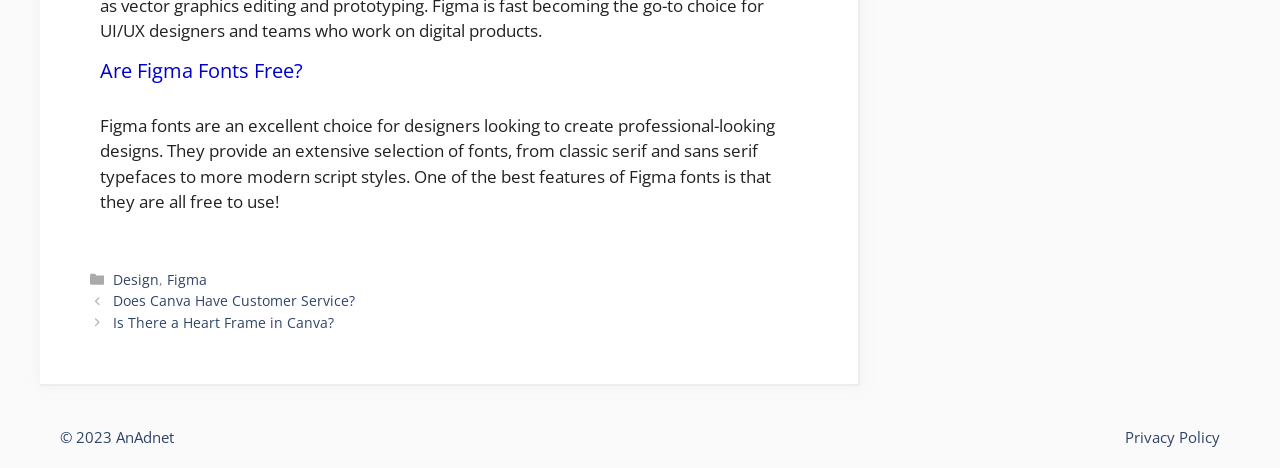What is the purpose of Figma fonts?
Please respond to the question with a detailed and thorough explanation.

According to the text, Figma fonts are useful for designers who want to create professional-looking designs, as they provide an extensive selection of fonts to choose from.